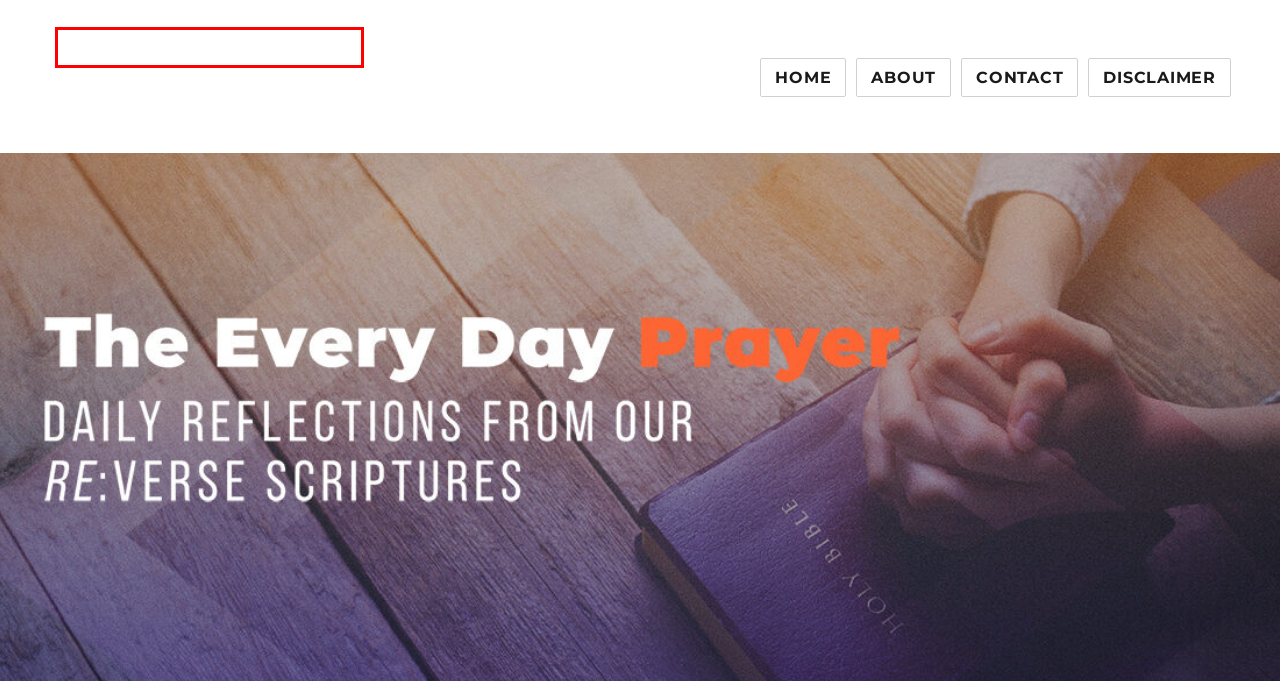Review the webpage screenshot and focus on the UI element within the red bounding box. Select the best-matching webpage description for the new webpage that follows after clicking the highlighted element. Here are the candidates:
A. About – The Everyday Prayer
B. Disclaimer – The Everyday Prayer
C. Aaron Hufty – The Everyday Prayer
D. Contact – The Everyday Prayer
E. Acts – The Everyday Prayer
F. Proverbs – The Everyday Prayer
G. The Everyday Prayer – Daily Reflections from our Re:Verse Scripture
H. Joshua/Judges – The Everyday Prayer

G